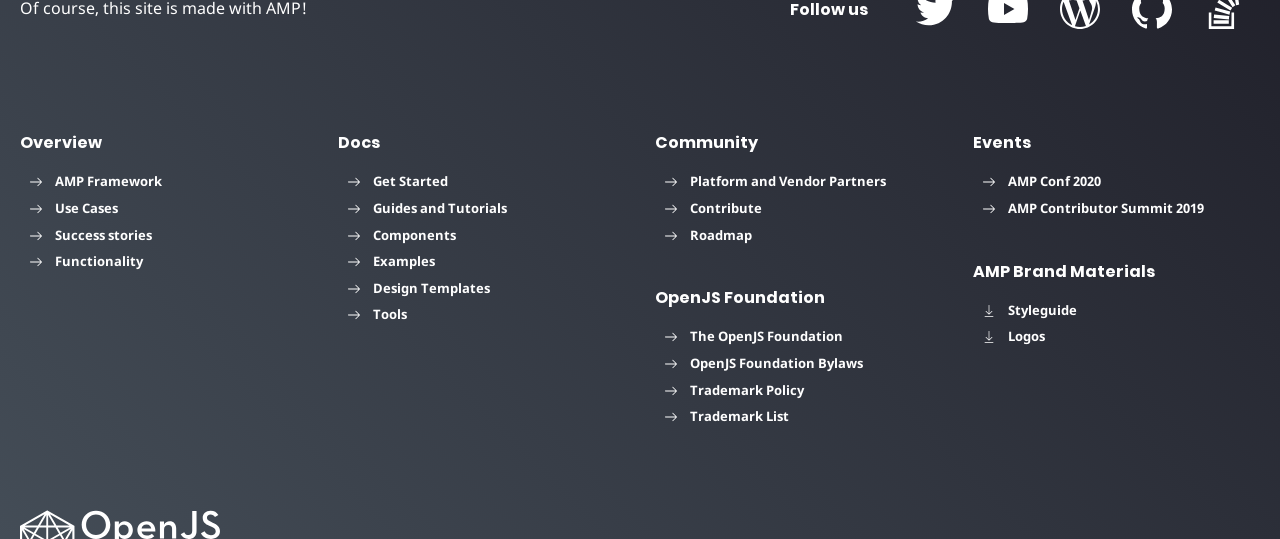Locate the bounding box coordinates of the item that should be clicked to fulfill the instruction: "Sign in to the website".

None